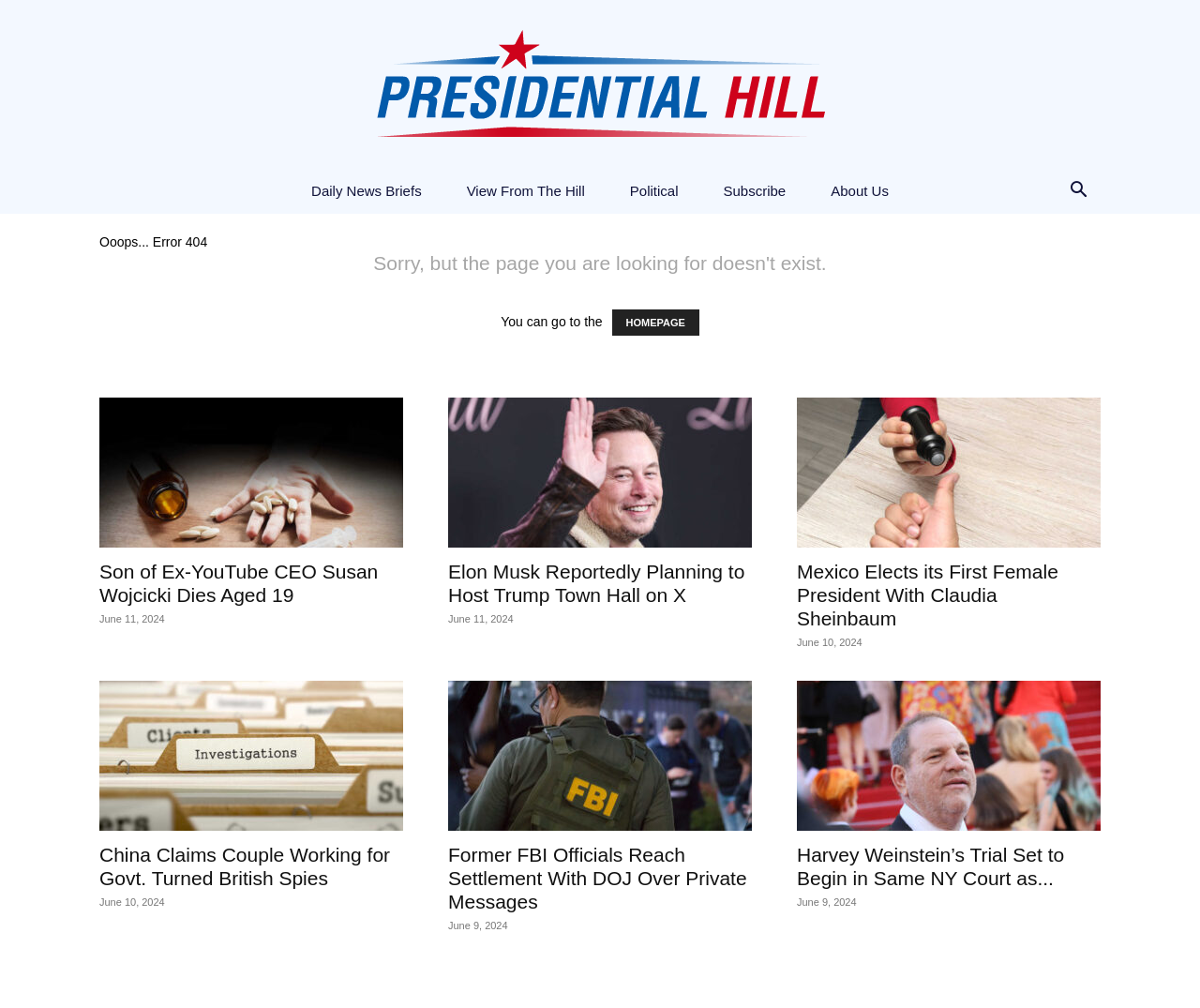Please find and report the bounding box coordinates of the element to click in order to perform the following action: "go to homepage". The coordinates should be expressed as four float numbers between 0 and 1, in the format [left, top, right, bottom].

[0.51, 0.307, 0.583, 0.333]